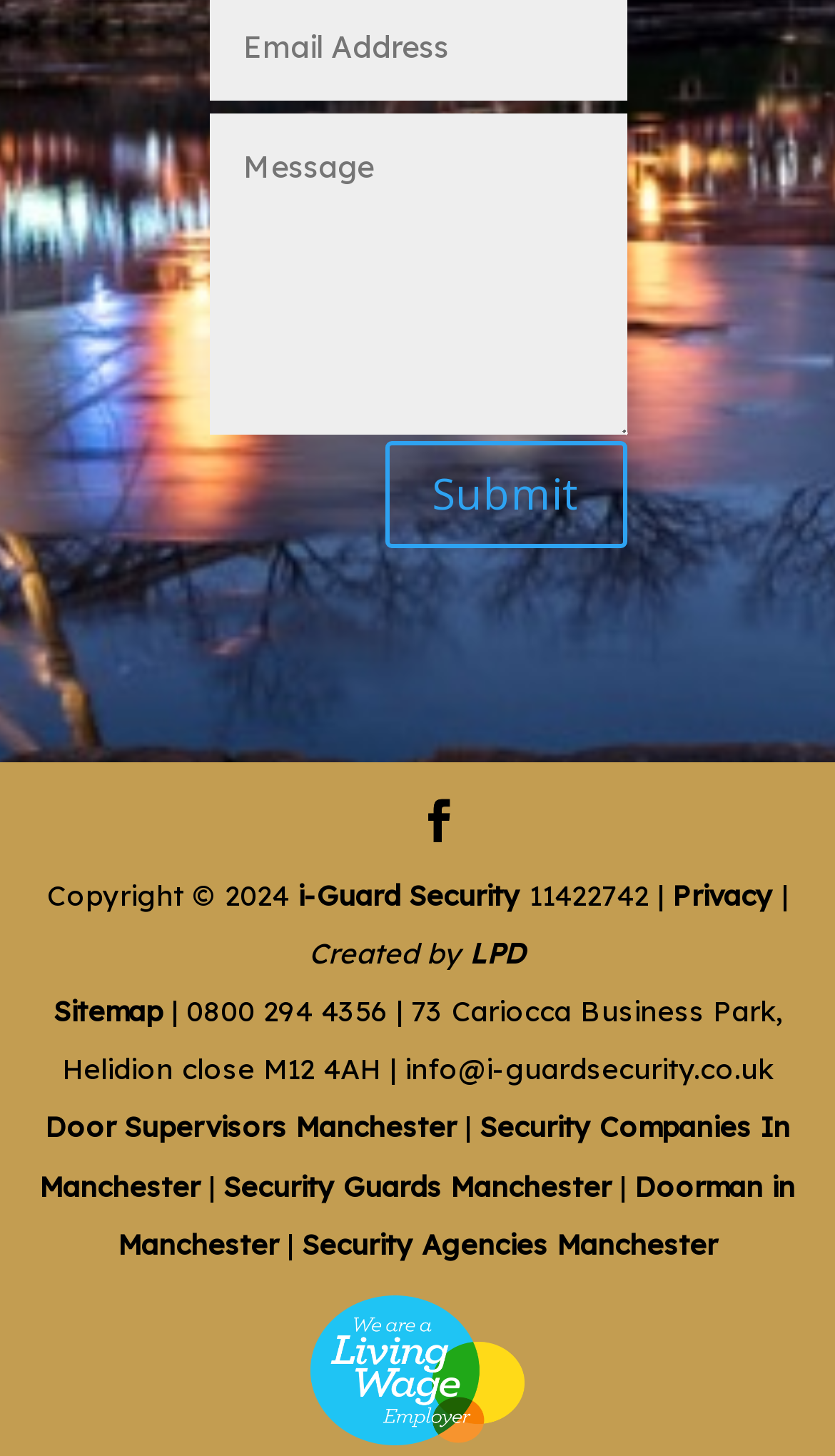Please locate the bounding box coordinates of the element that needs to be clicked to achieve the following instruction: "Enter text in the textbox". The coordinates should be four float numbers between 0 and 1, i.e., [left, top, right, bottom].

[0.25, 0.077, 0.75, 0.298]